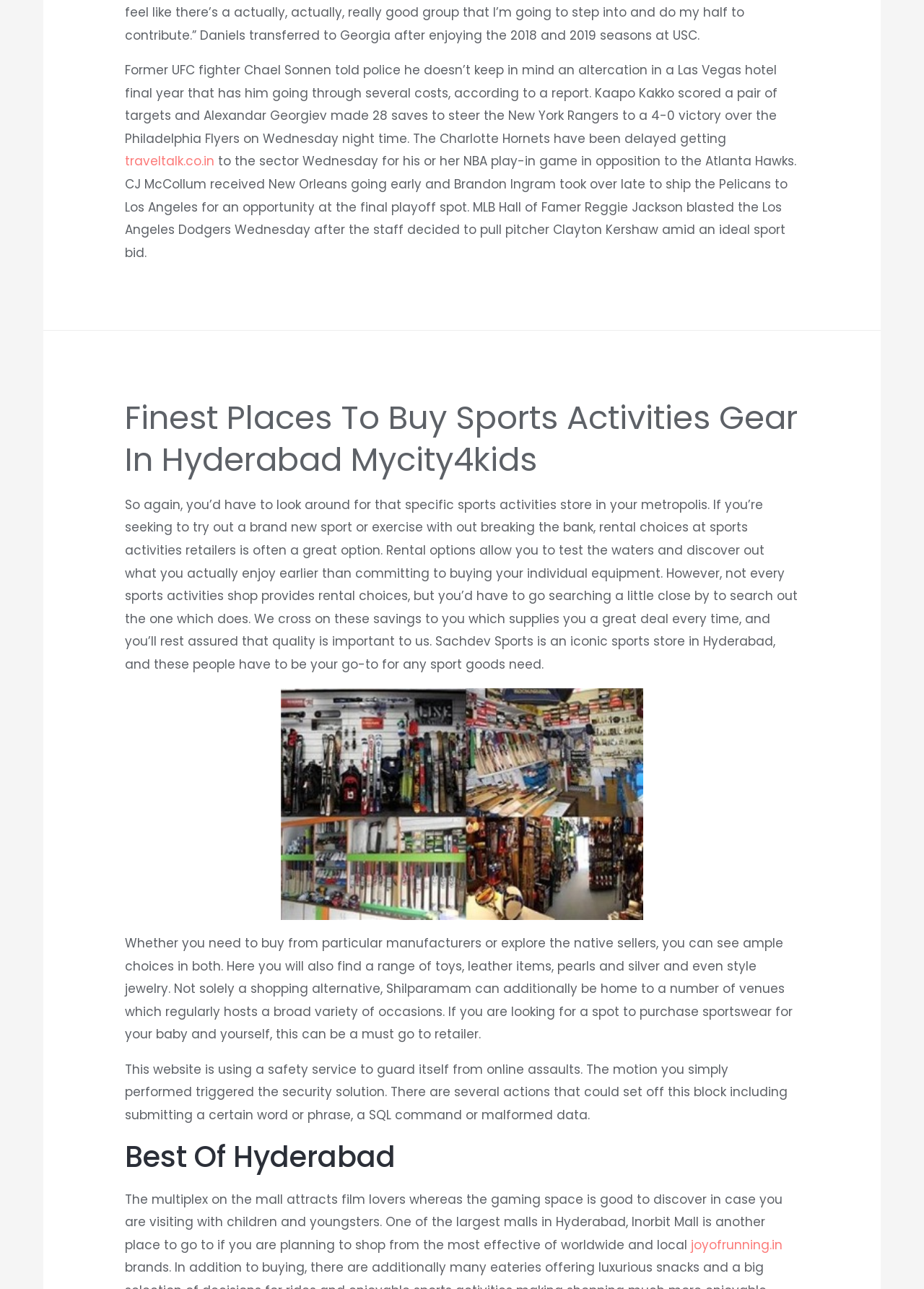Give a one-word or short phrase answer to the question: 
What type of items can be found at Shilparamam?

Toys, leather items, pearls, and jewelry